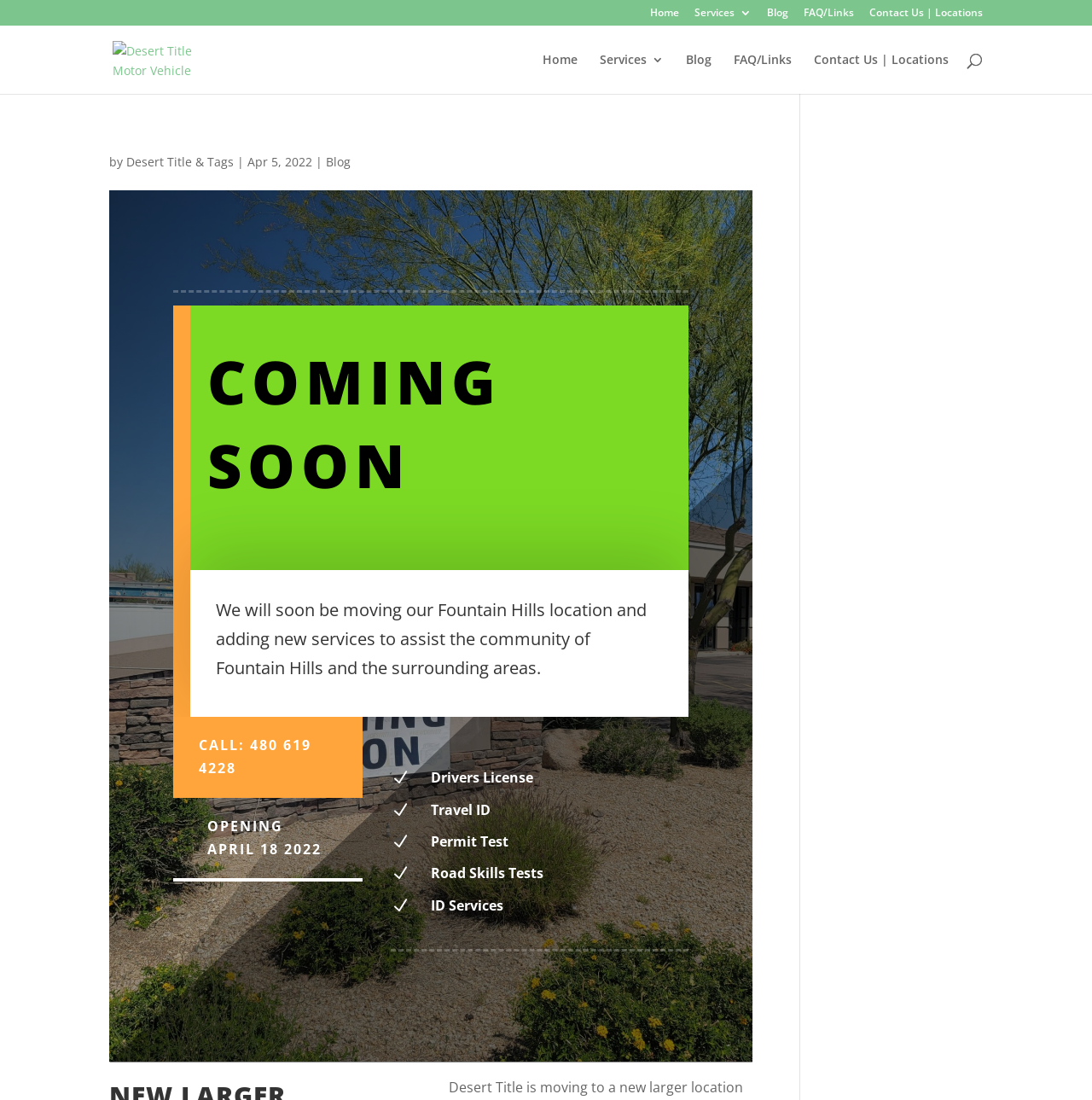Please mark the clickable region by giving the bounding box coordinates needed to complete this instruction: "Click on Home".

[0.595, 0.007, 0.622, 0.023]